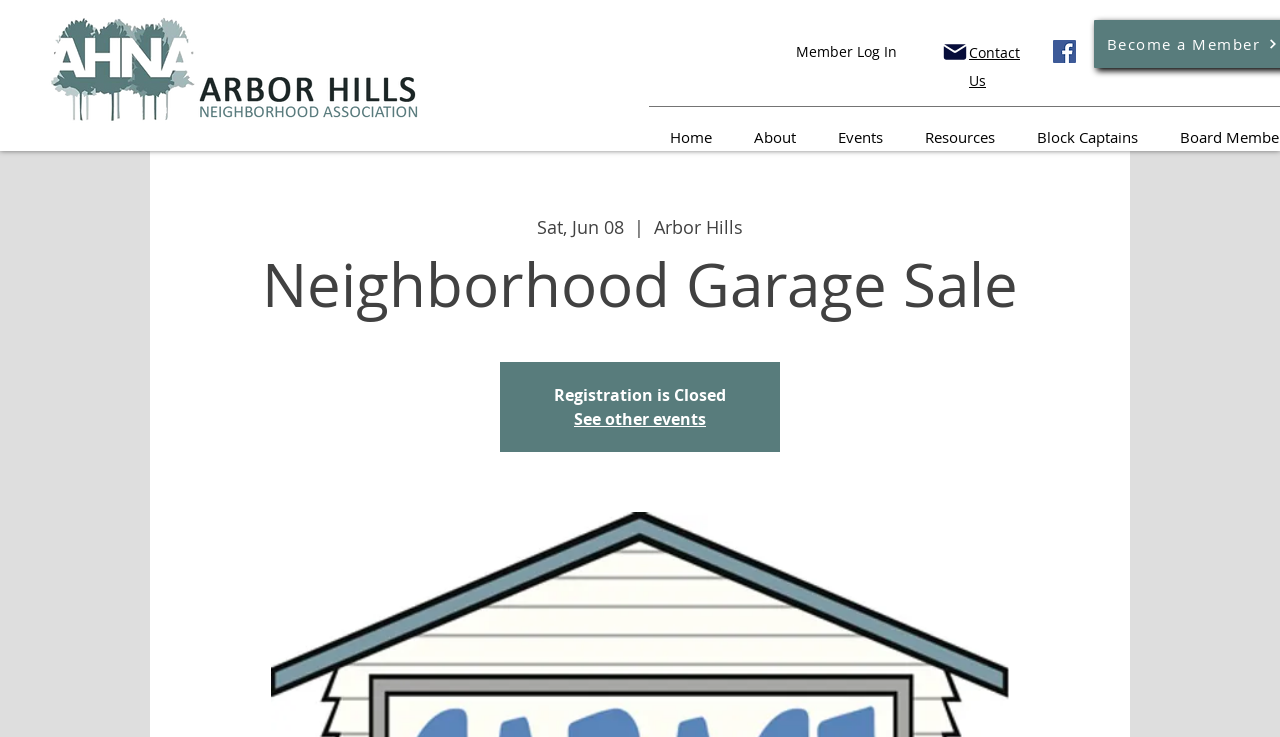Identify the bounding box coordinates of the area that should be clicked in order to complete the given instruction: "Check the Facebook page". The bounding box coordinates should be four float numbers between 0 and 1, i.e., [left, top, right, bottom].

[0.823, 0.054, 0.841, 0.085]